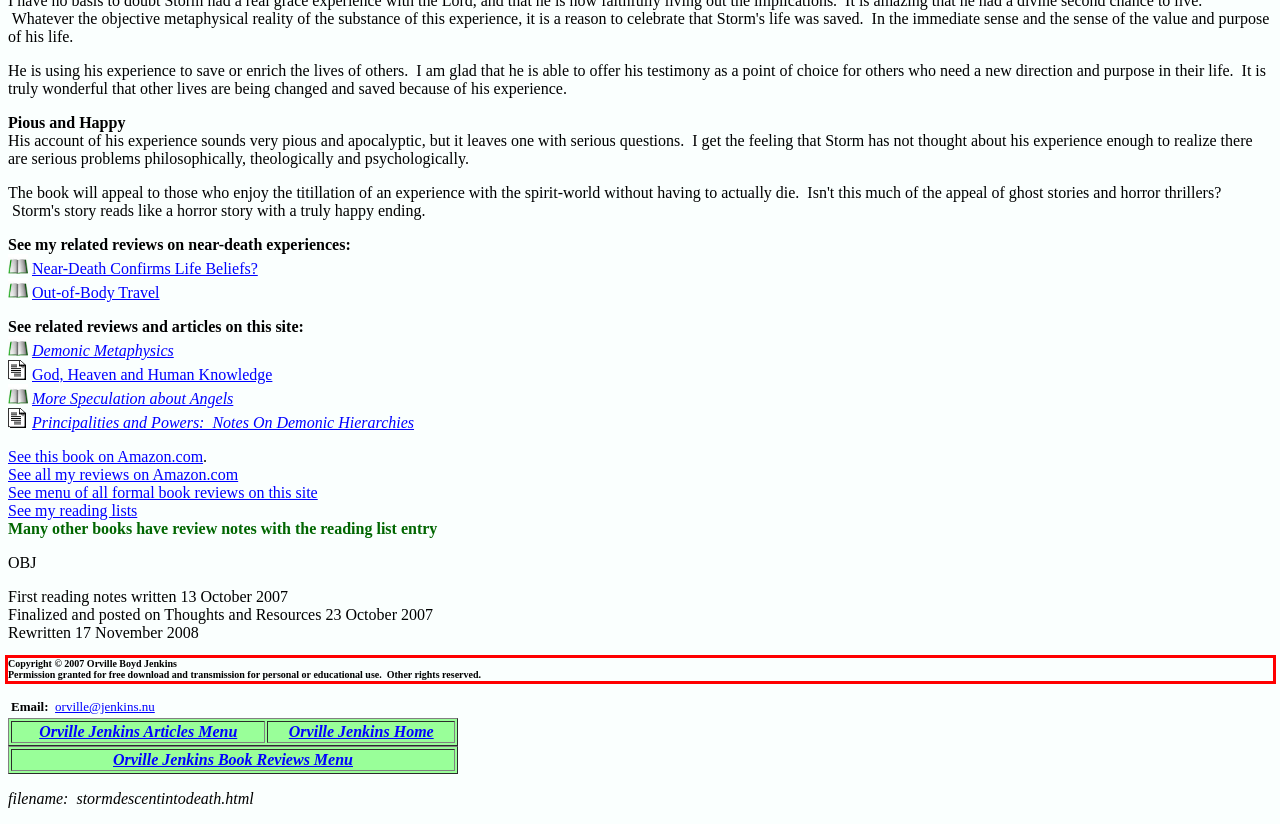Please recognize and transcribe the text located inside the red bounding box in the webpage image.

Copyright © 2007 Orville Boyd Jenkins Permission granted for free download and transmission for personal or educational use. Other rights reserved.